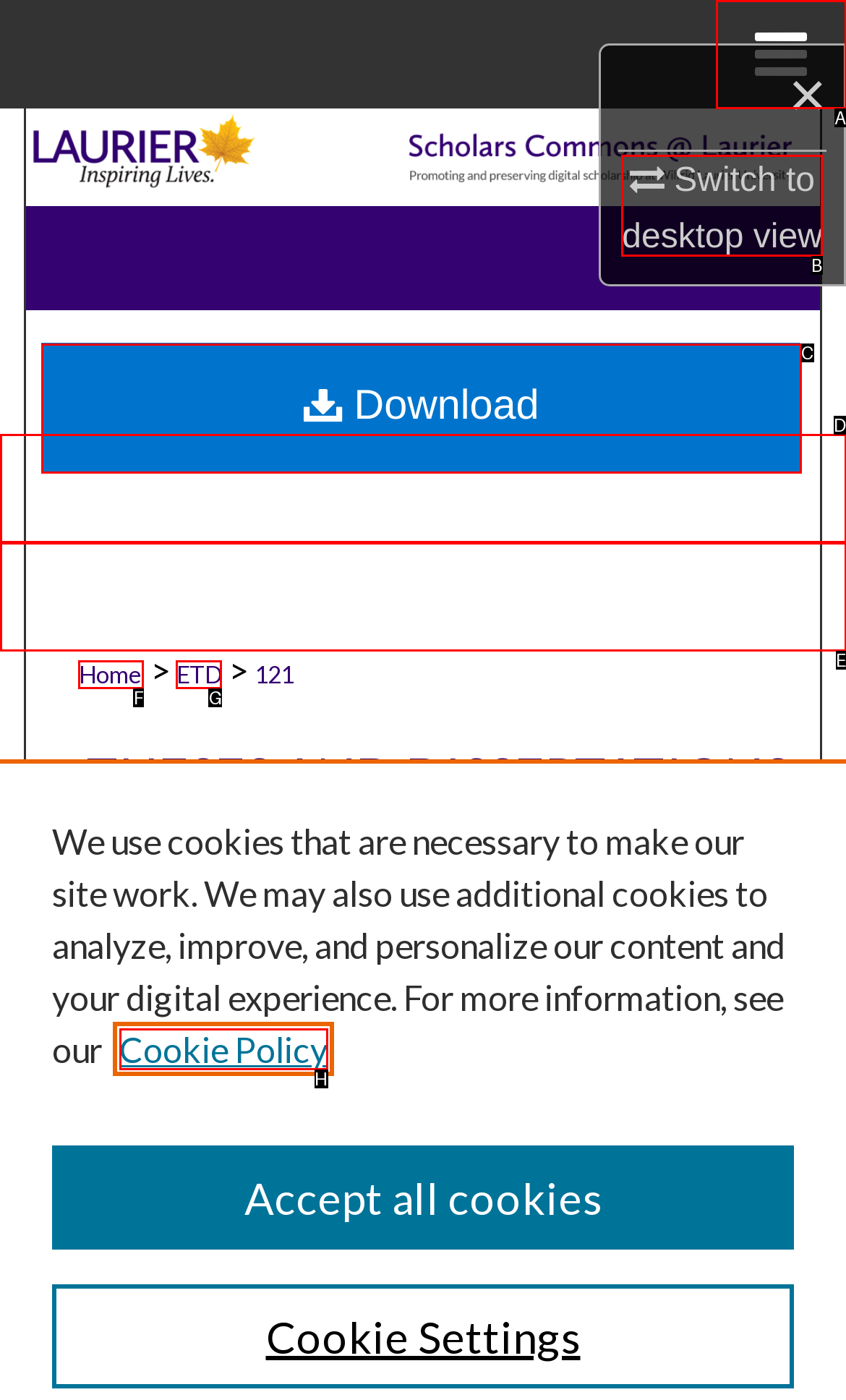Determine which HTML element I should select to execute the task: Switch to desktop view
Reply with the corresponding option's letter from the given choices directly.

B